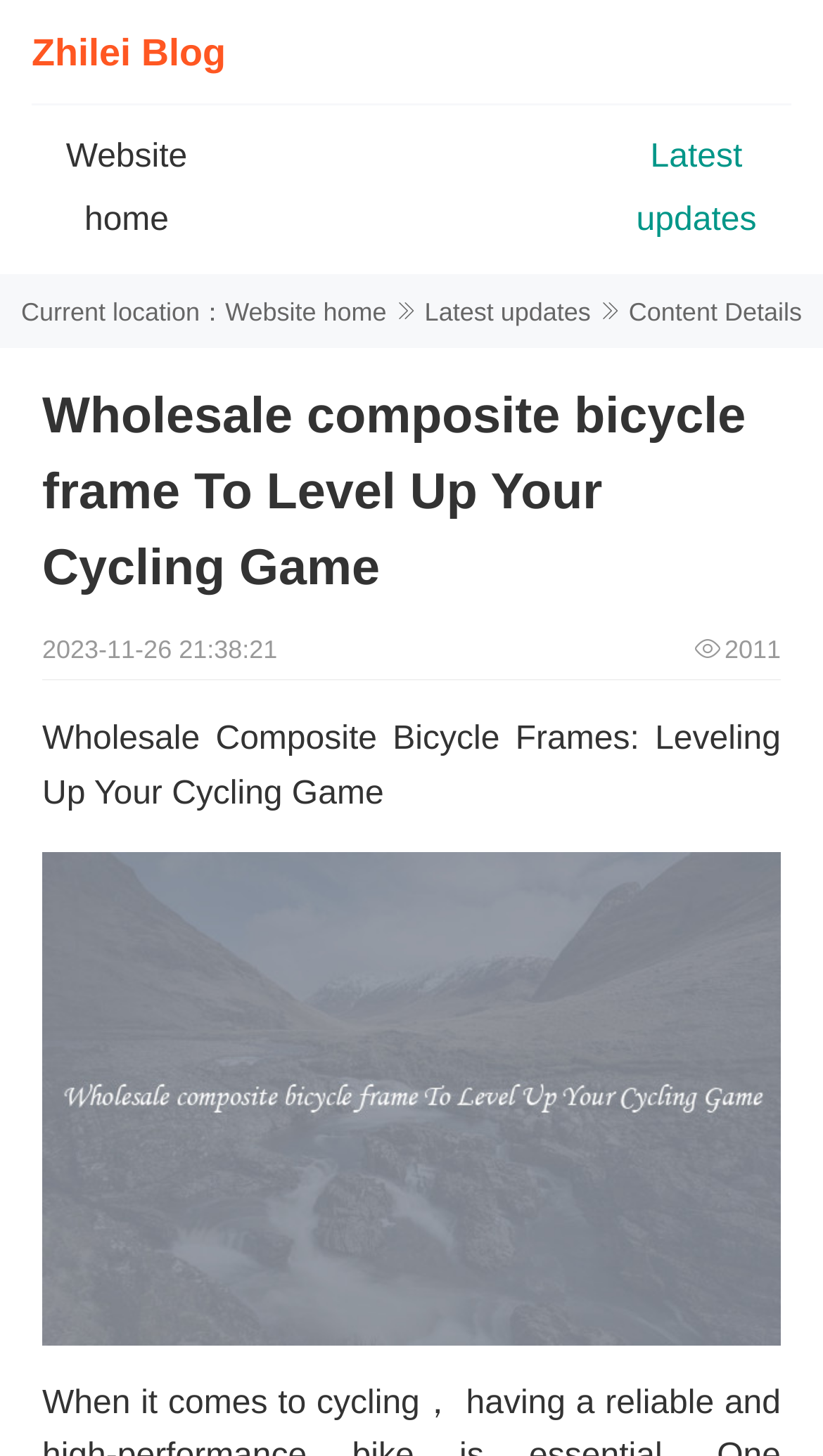Extract the primary heading text from the webpage.

Wholesale composite bicycle frame To Level Up Your Cycling Game